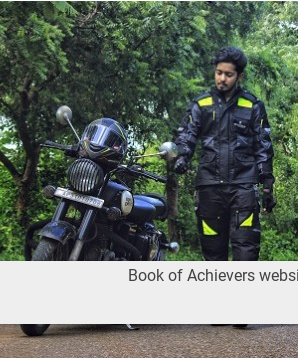Answer this question using a single word or a brief phrase:
What surrounds the scene?

Lush green foliage